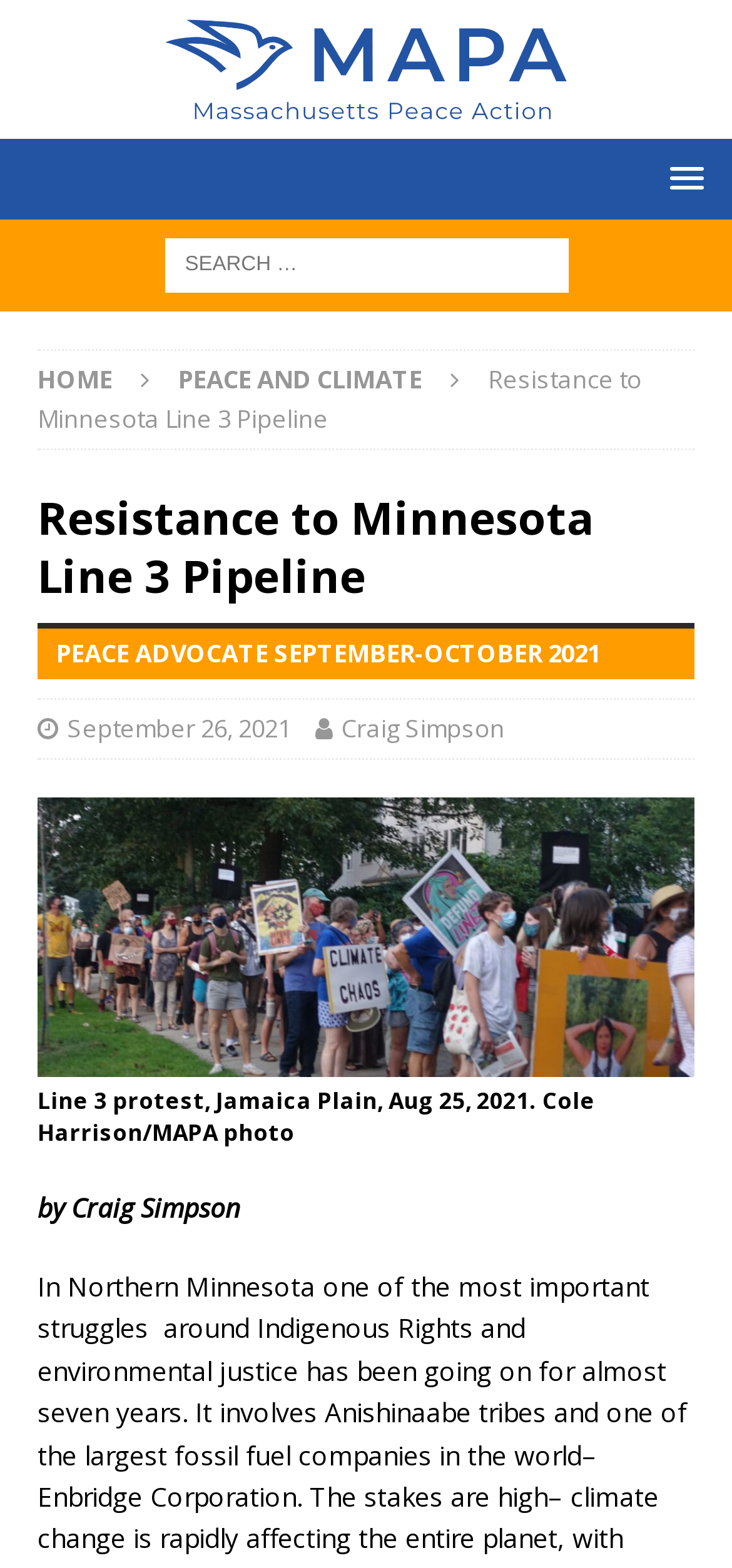Please determine the bounding box coordinates of the element to click on in order to accomplish the following task: "go to HOME page". Ensure the coordinates are four float numbers ranging from 0 to 1, i.e., [left, top, right, bottom].

[0.051, 0.232, 0.154, 0.253]